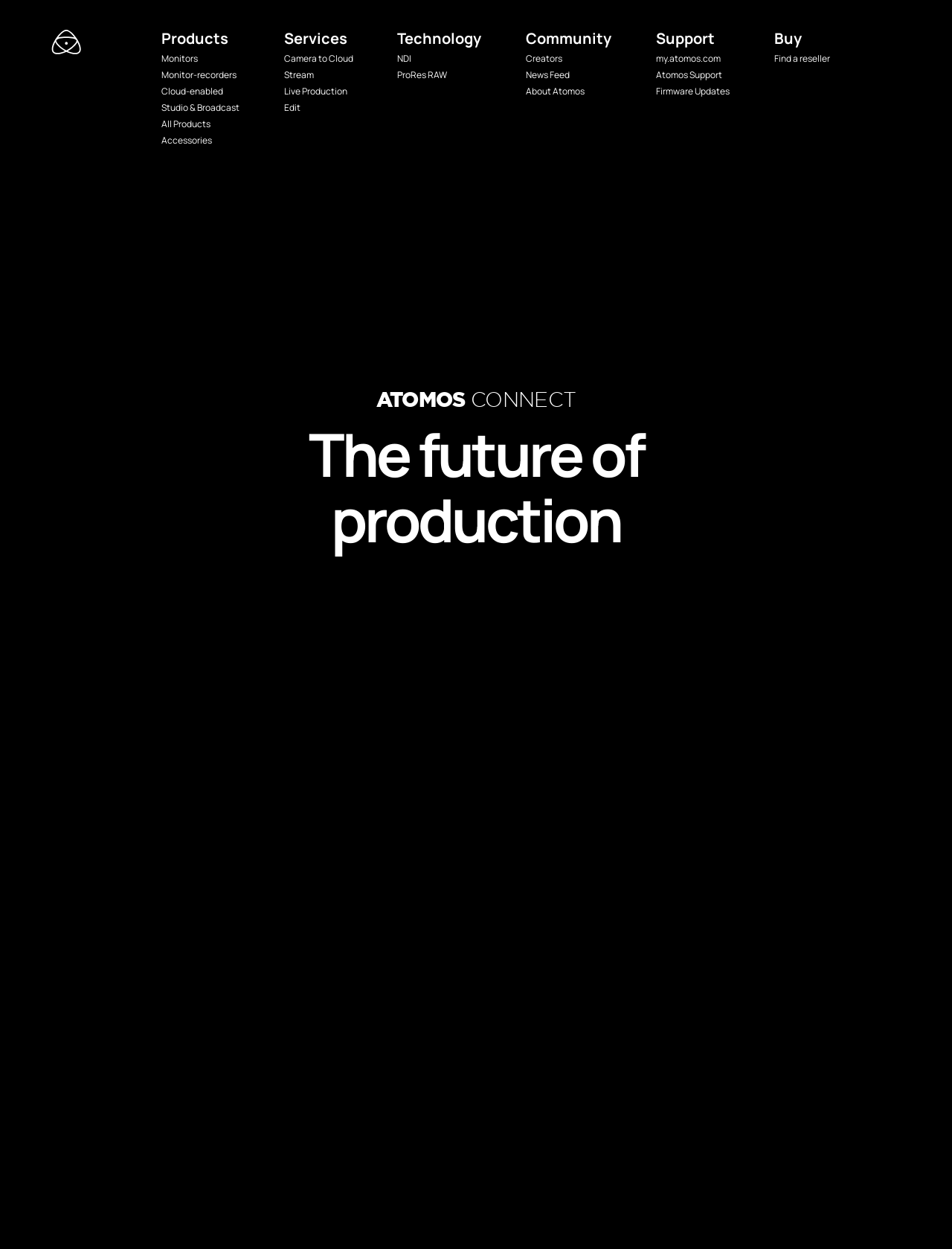Describe all the visual and textual components of the webpage comprehensively.

The webpage is divided into two main sections. At the top, there is a header section that spans the entire width of the page. Within this section, there is a logo image on the left, followed by a series of links categorized under headings such as "Products", "Services", "Technology", "Community", "Support", and "Buy". Each category has multiple links listed below it.

Below the header section, there is a prominent heading "ATOMOS CONNECT" centered on the page, followed by a subheading "The future of production" directly below it.